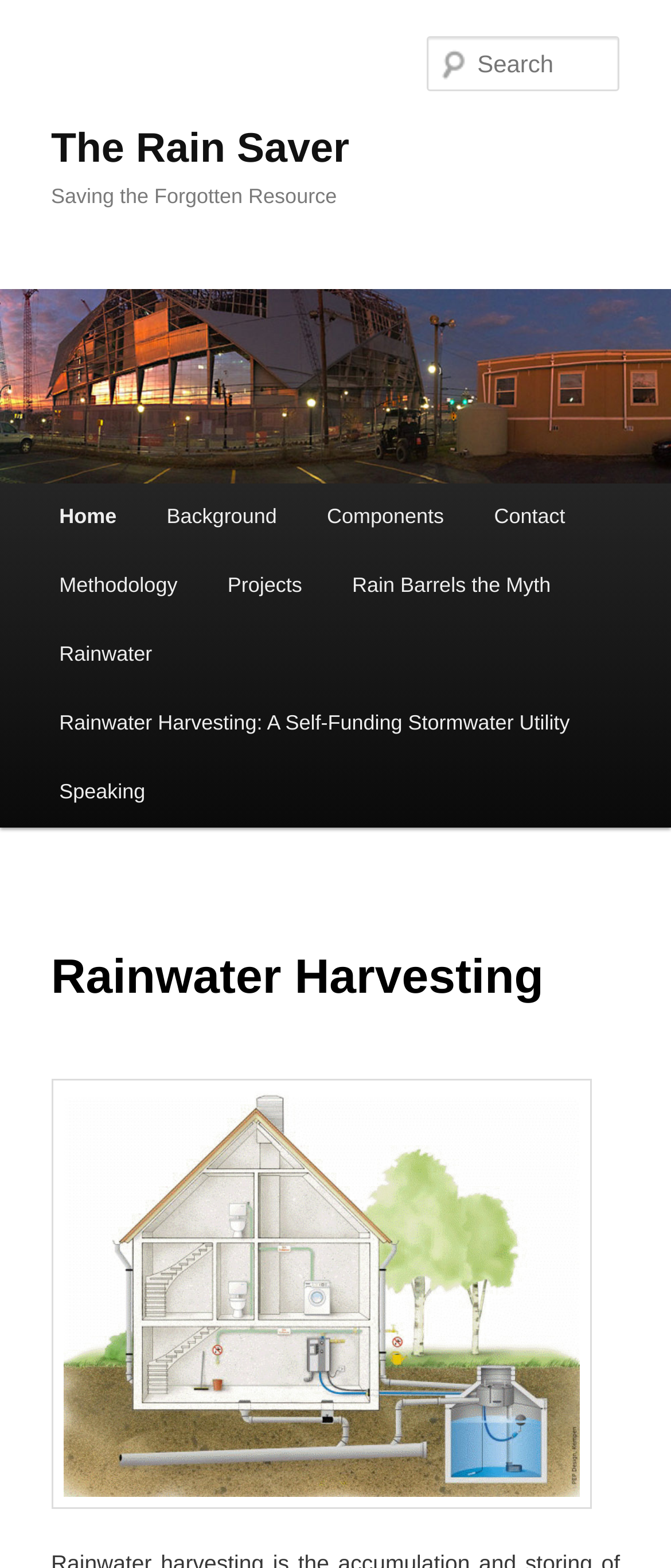Predict the bounding box for the UI component with the following description: "Rain Barrels the Myth".

[0.488, 0.352, 0.858, 0.396]